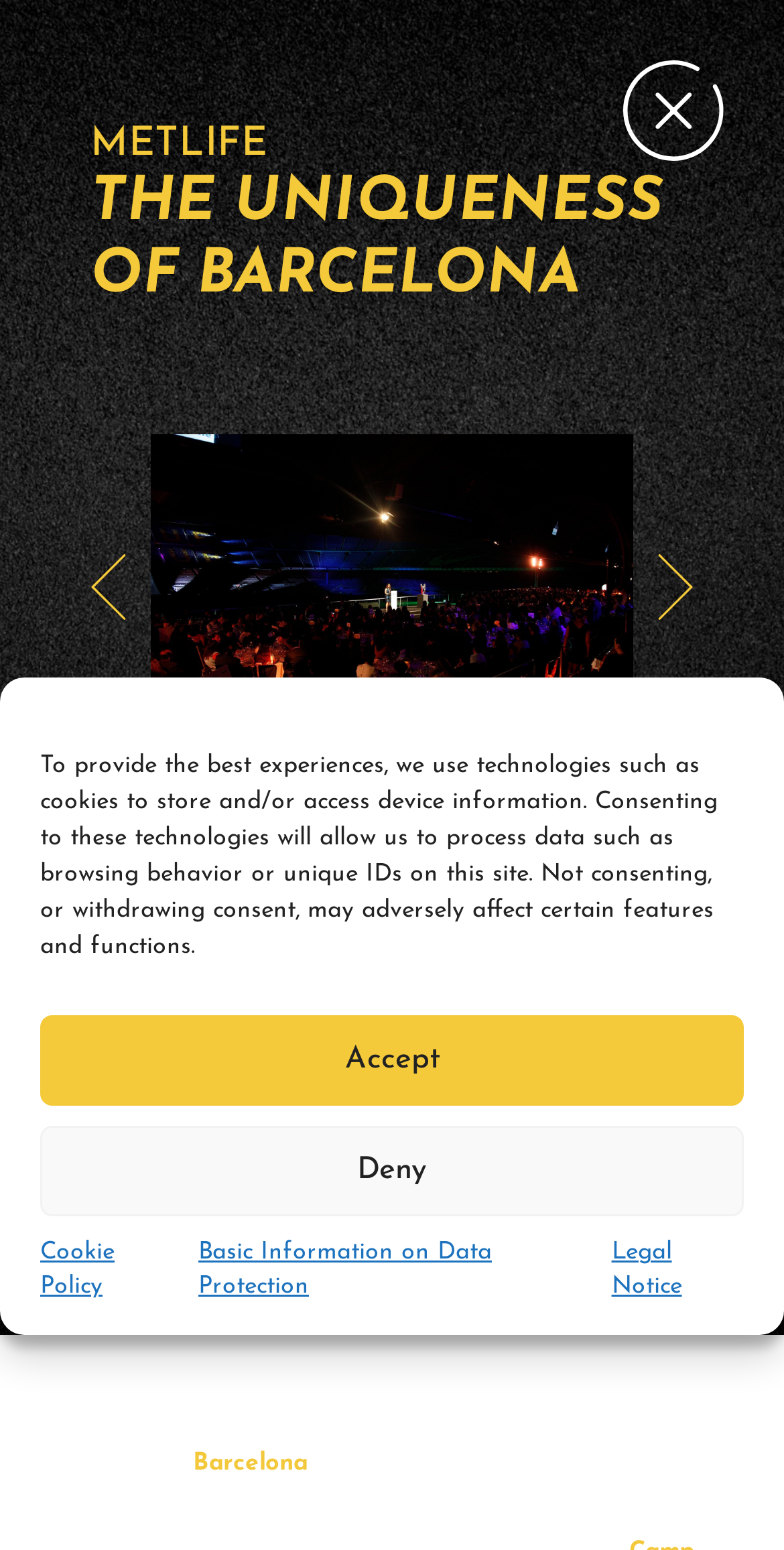Using the given description, provide the bounding box coordinates formatted as (top-left x, top-left y, bottom-right x, bottom-right y), with all values being floating point numbers between 0 and 1. Description: Basic Information on Data Protection

[0.253, 0.798, 0.754, 0.842]